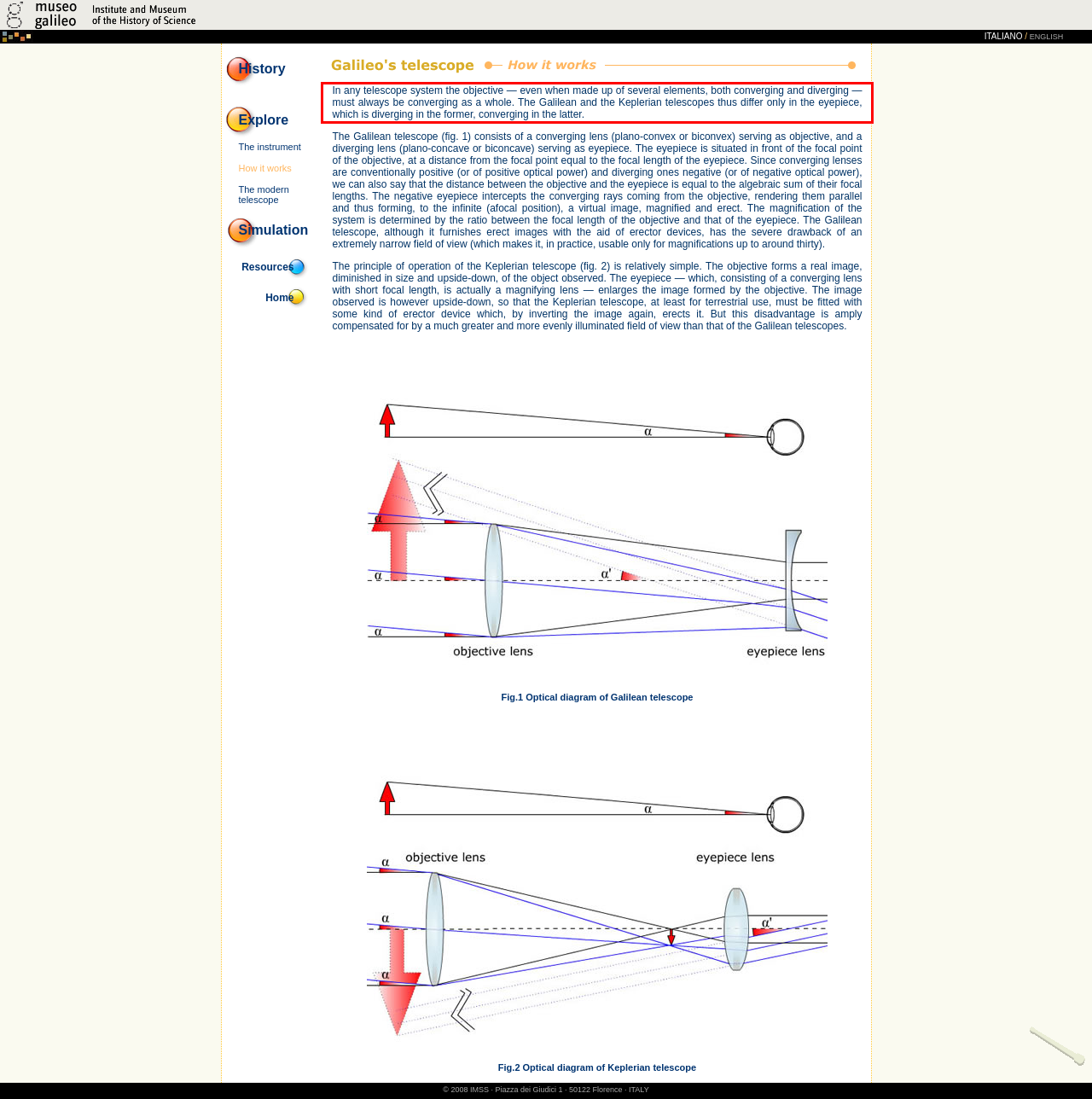In the given screenshot, locate the red bounding box and extract the text content from within it.

In any telescope system the objective — even when made up of several elements, both converging and diverging — must always be converging as a whole. The Galilean and the Keplerian telescopes thus differ only in the eyepiece, which is diverging in the former, converging in the latter.